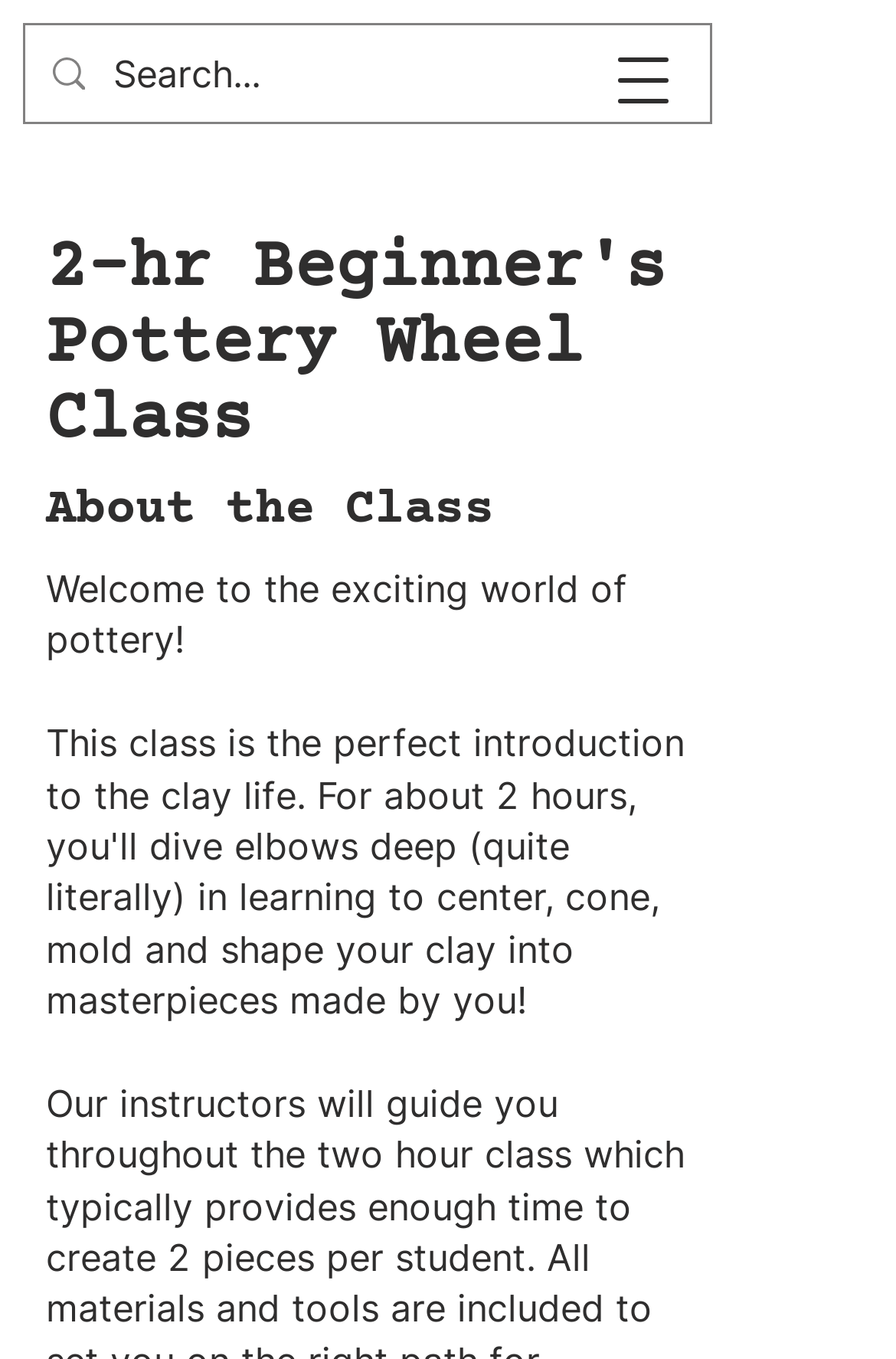Answer succinctly with a single word or phrase:
What type of class is being described?

Pottery Wheel Class